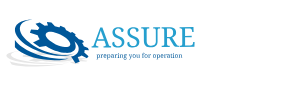What is the company's commitment reflected in the tagline?
Identify the answer in the screenshot and reply with a single word or phrase.

providing senior project management and technical engineering services